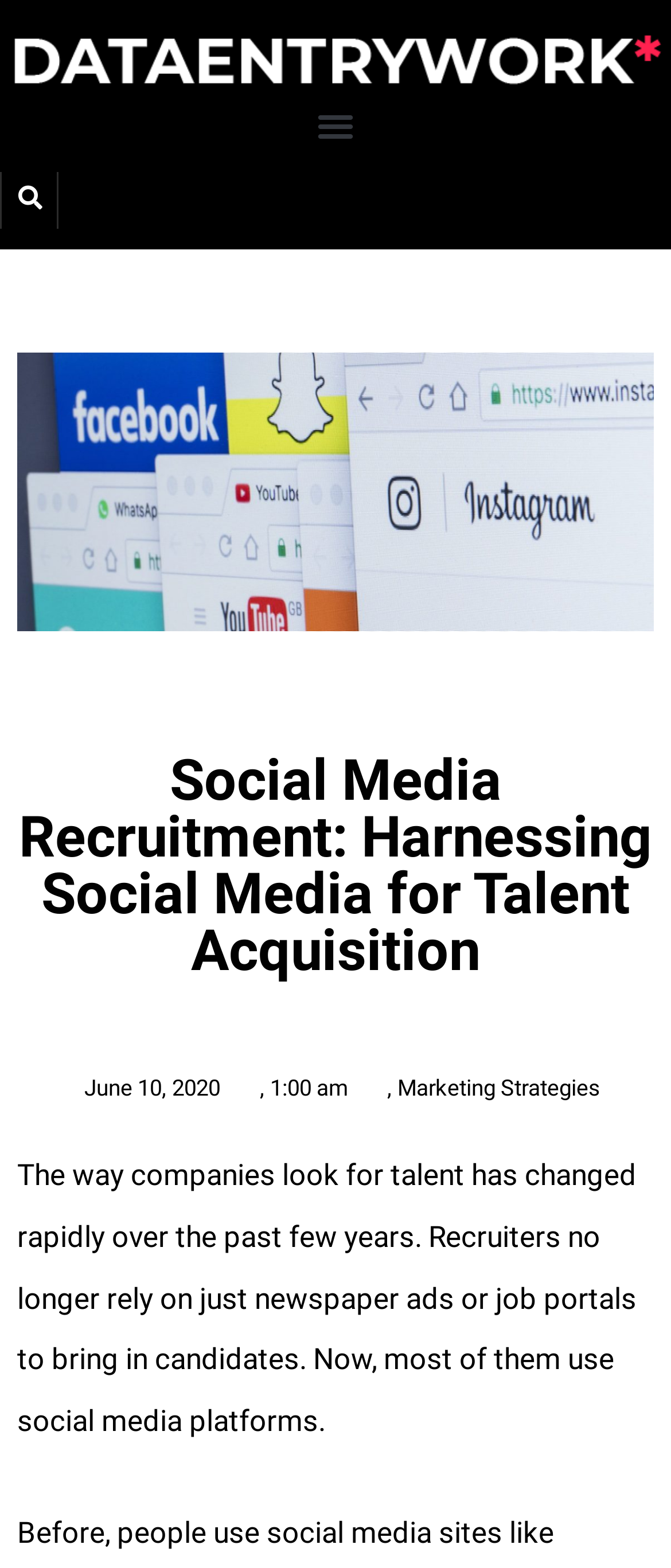Please determine the primary heading and provide its text.

Social Media Recruitment: Harnessing Social Media for Talent Acquisition